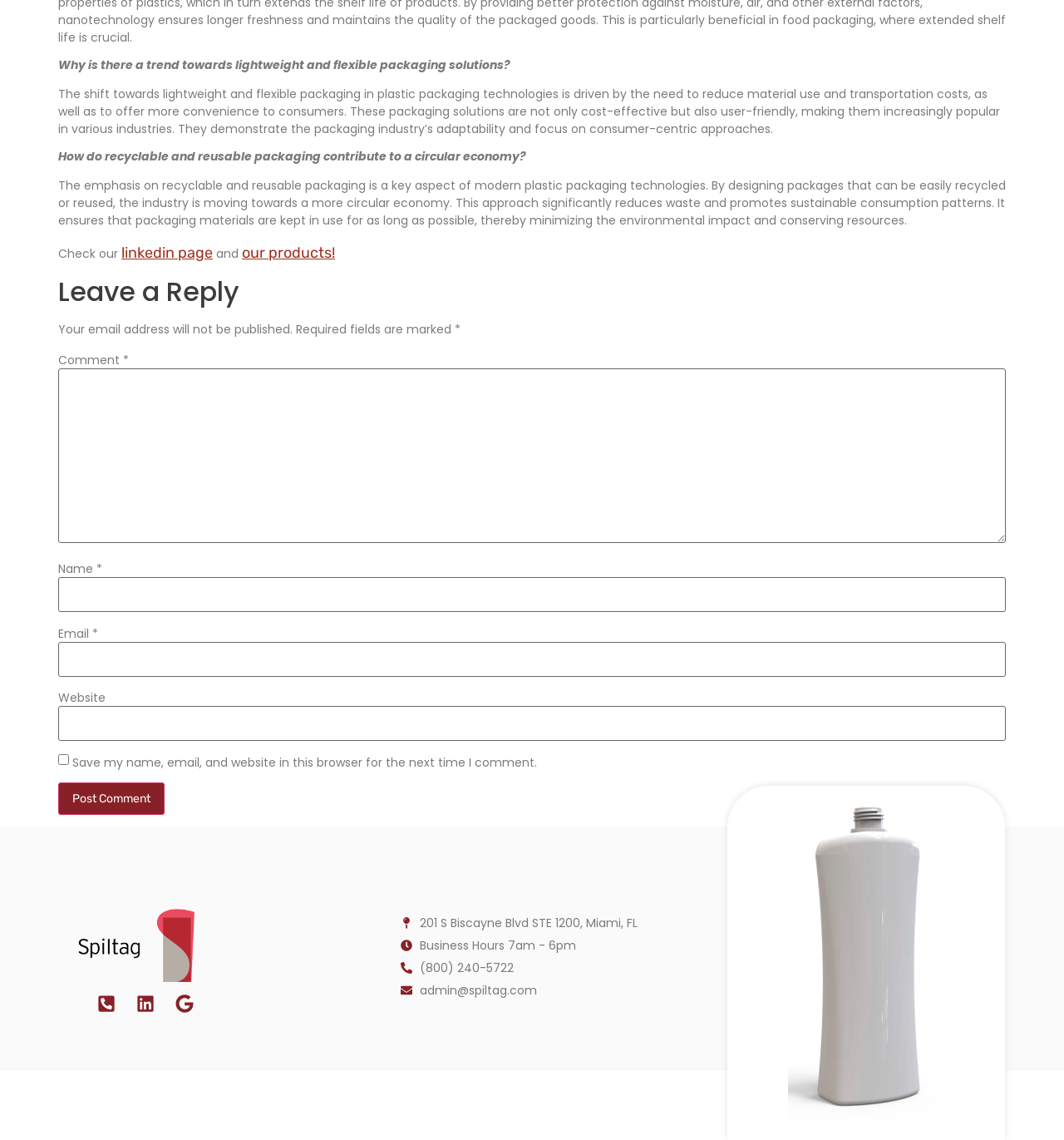Identify the bounding box coordinates of the section that should be clicked to achieve the task described: "View the 'Bottles' image".

[0.741, 0.697, 0.888, 0.988]